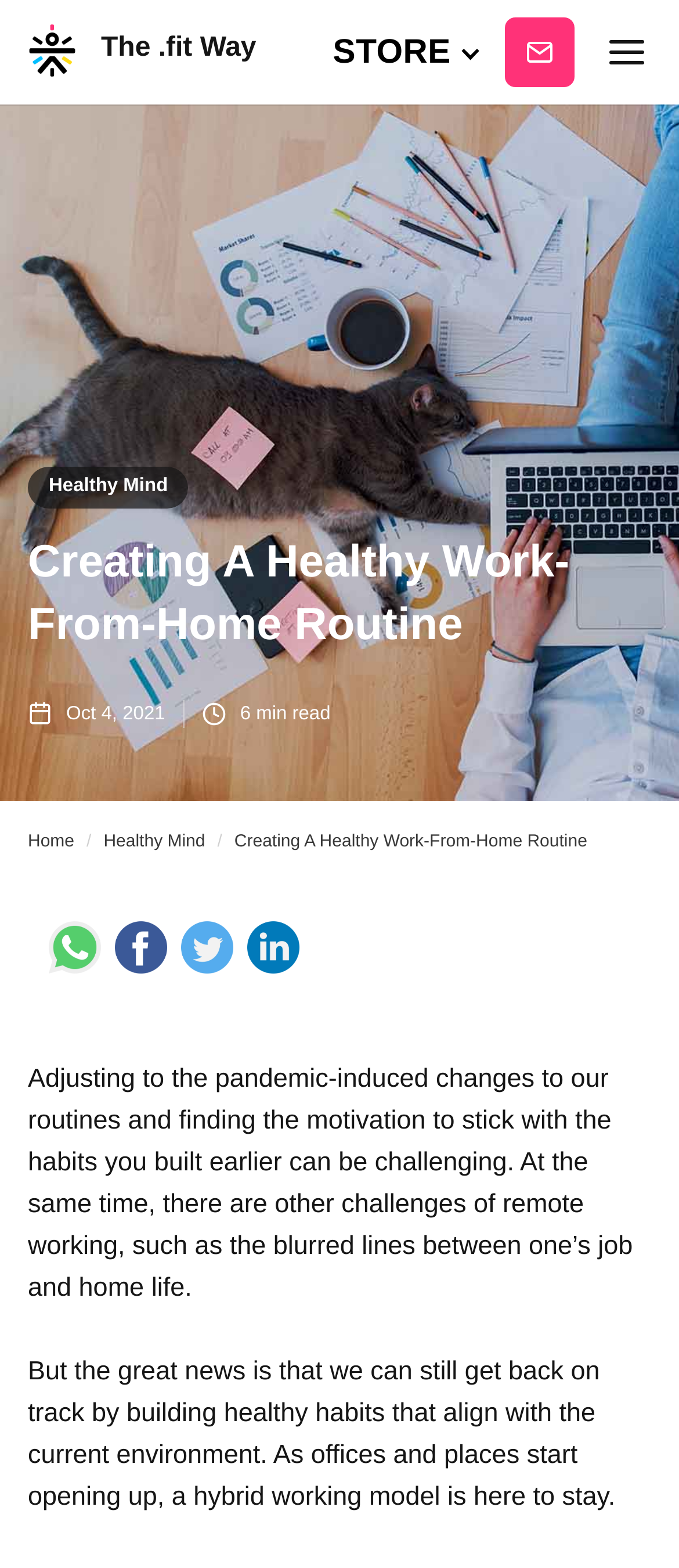Find the bounding box coordinates corresponding to the UI element with the description: "parent_node: The .fit Way aria-label="menu"". The coordinates should be formatted as [left, top, right, bottom], with values as floats between 0 and 1.

[0.846, 0.0, 1.0, 0.067]